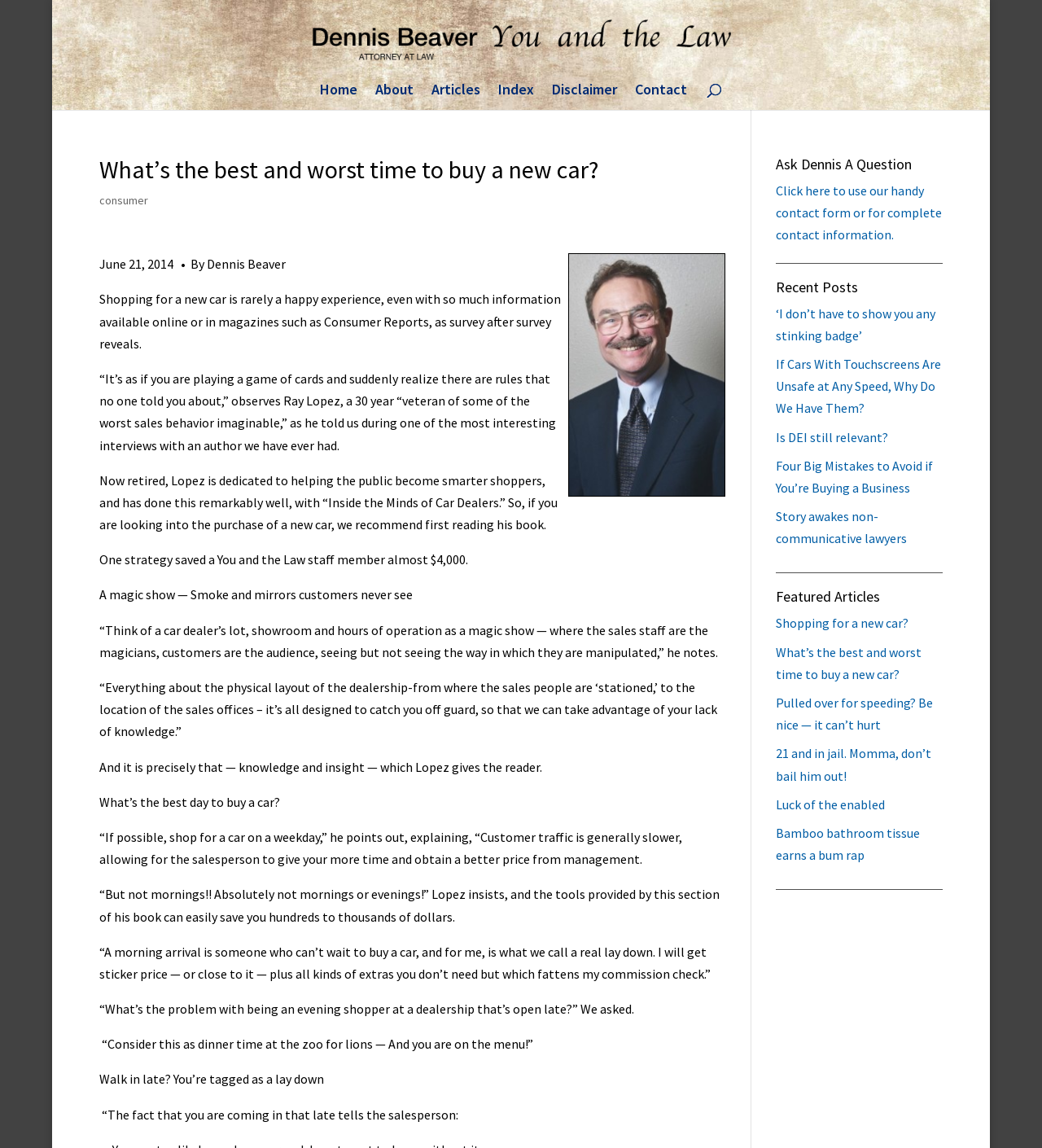Find the bounding box of the UI element described as follows: "Luck of the enabled".

[0.744, 0.693, 0.849, 0.708]